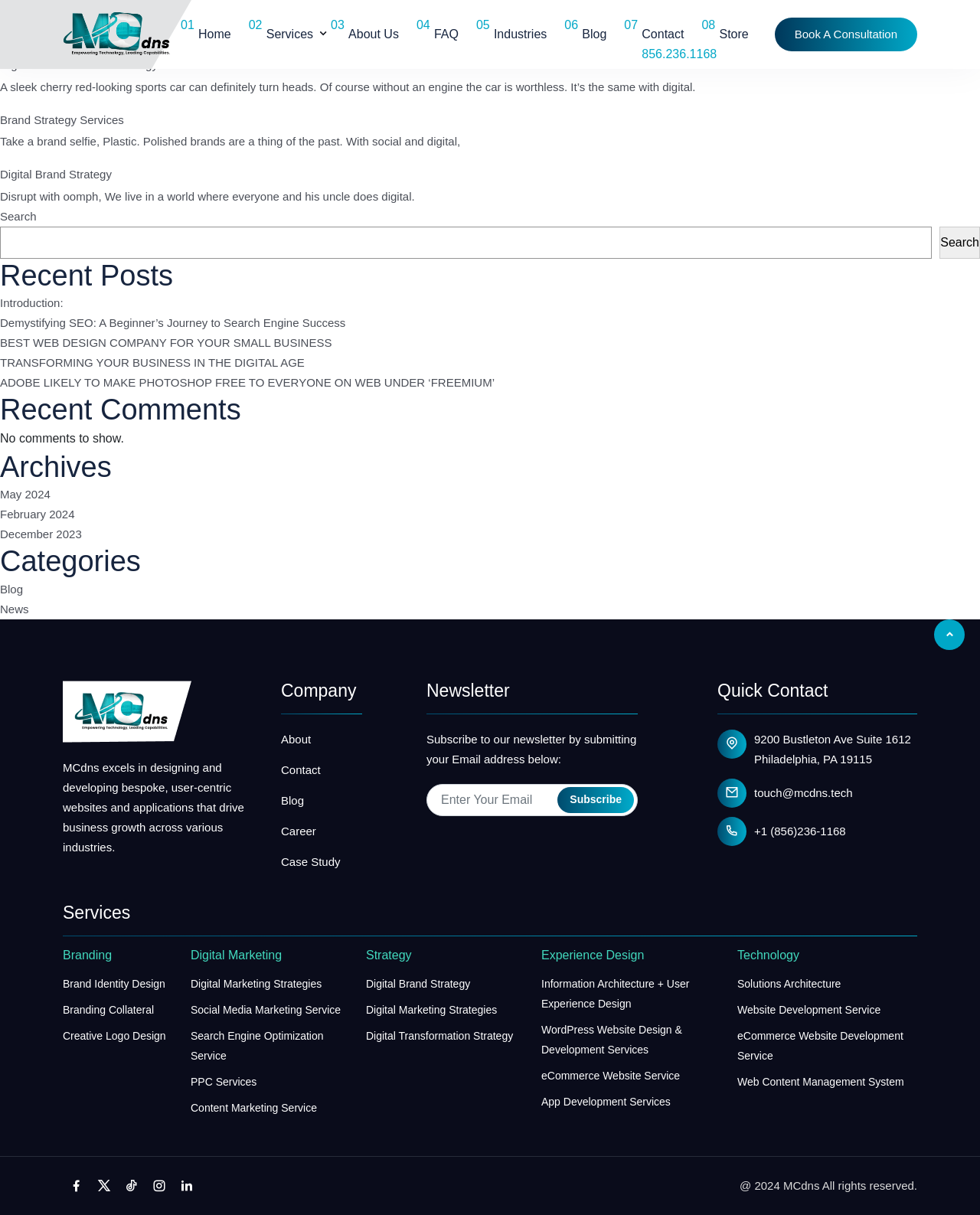Determine the bounding box coordinates for the region that must be clicked to execute the following instruction: "Click the Party Bus Rentals link".

None